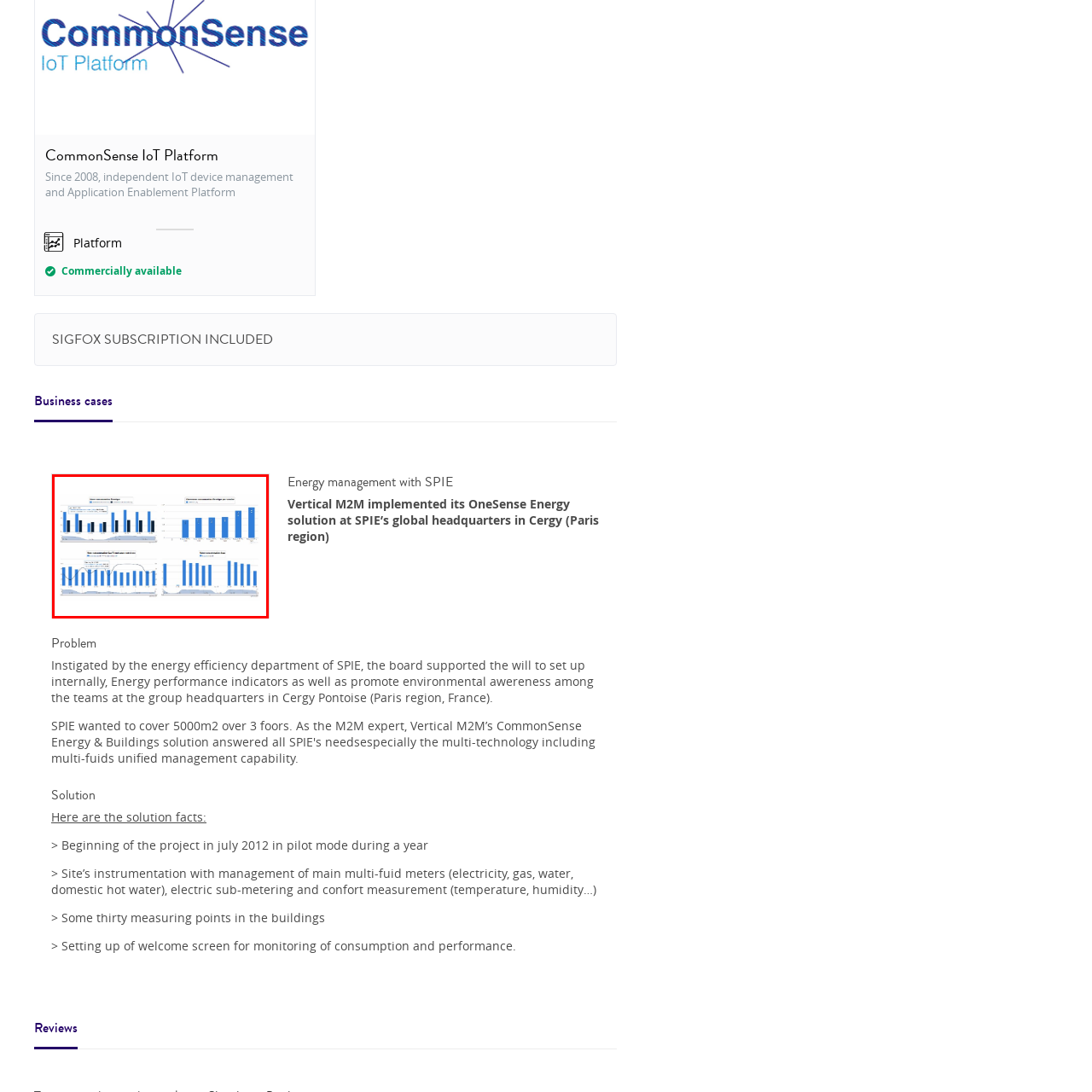Generate an in-depth caption for the image enclosed by the red boundary.

The image presents a detailed visual analysis of energy consumption metrics, showcasing various bar graphs and trend lines. In the upper left quadrant, the chart illustrates energy consumption over time, with black bars representing one set of data compared to blue bars representing another, allowing for direct visual comparison. The top right section features a rising graph, highlighting an increasing trend in energy usage metrics. Beneath these, a more complex lower left graph combines both bar and line graphs, tracking variations in consumption against a timeline, which may indicate efficiency measures or behavioral changes. The lower right quadrant completes the analysis with another bar graph that seemingly summarizes the overall performance indicators. This visual representation is part of the broader context of energy management strategies as employed in SPIE's headquarters, as part of their commitment to improving energy efficiency and environmental awareness.